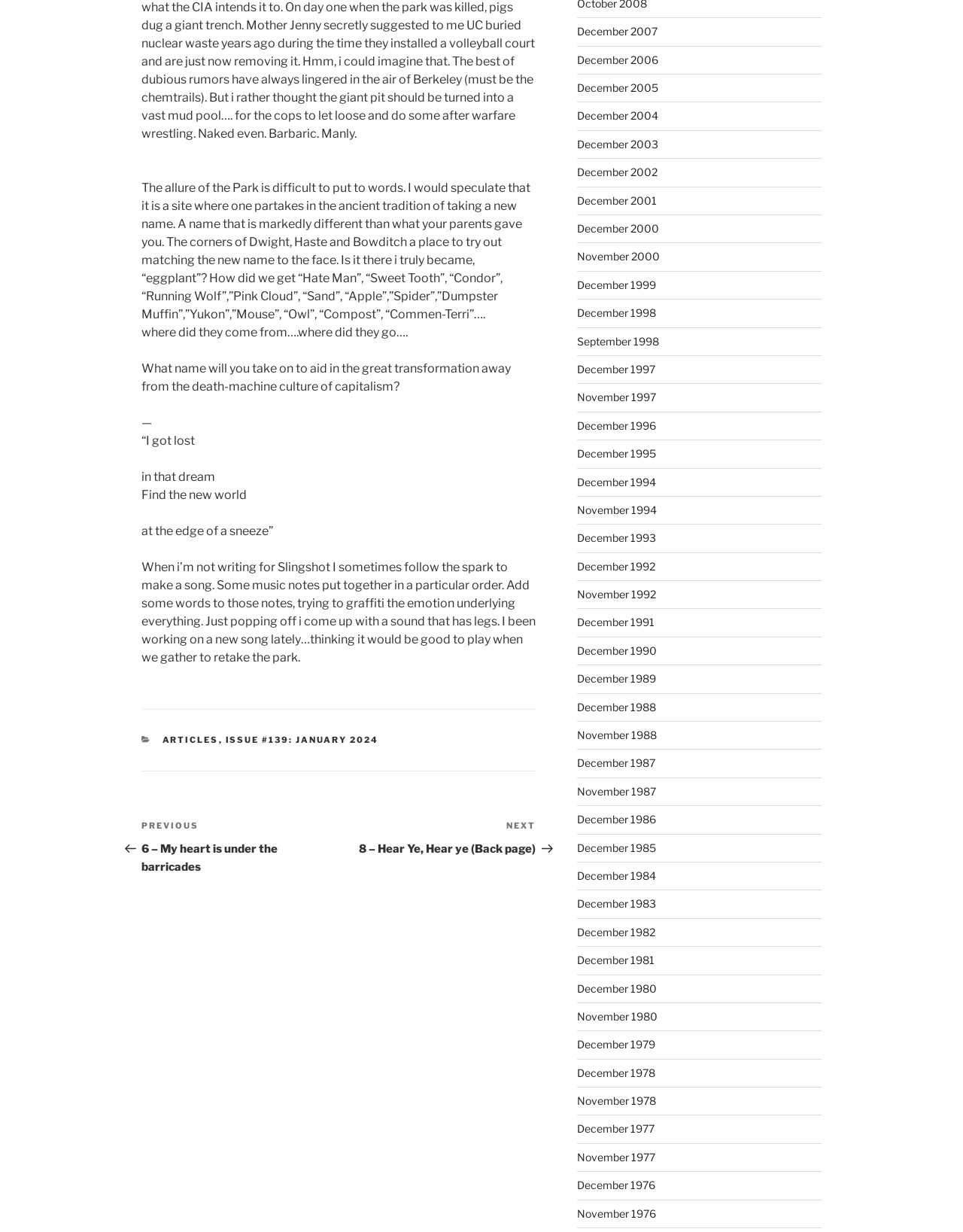Find the bounding box coordinates for the area that must be clicked to perform this action: "Click on 'ARTICLES'".

[0.168, 0.596, 0.227, 0.605]